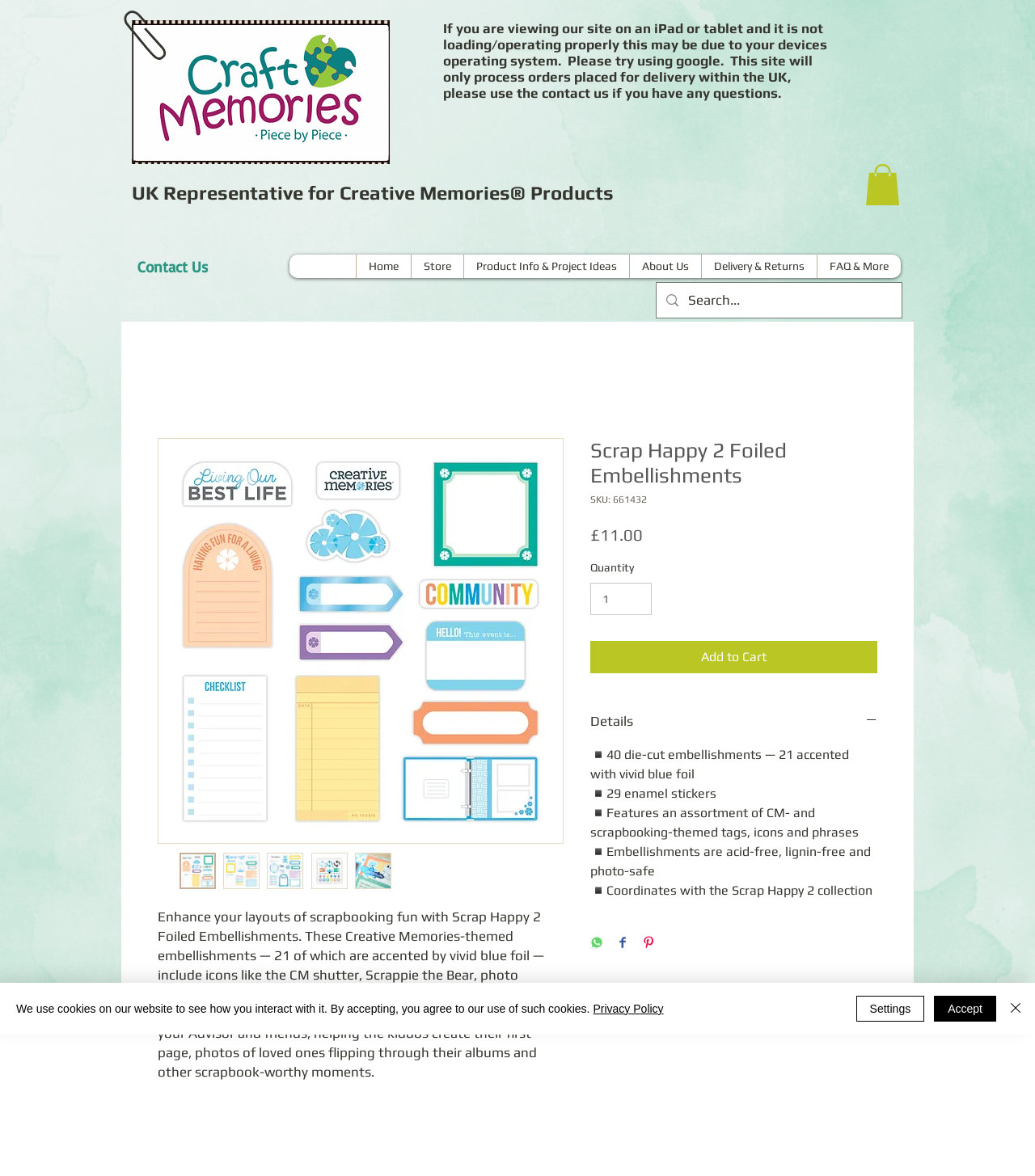Determine the bounding box coordinates of the clickable region to carry out the instruction: "Explore Sites of Interest".

None